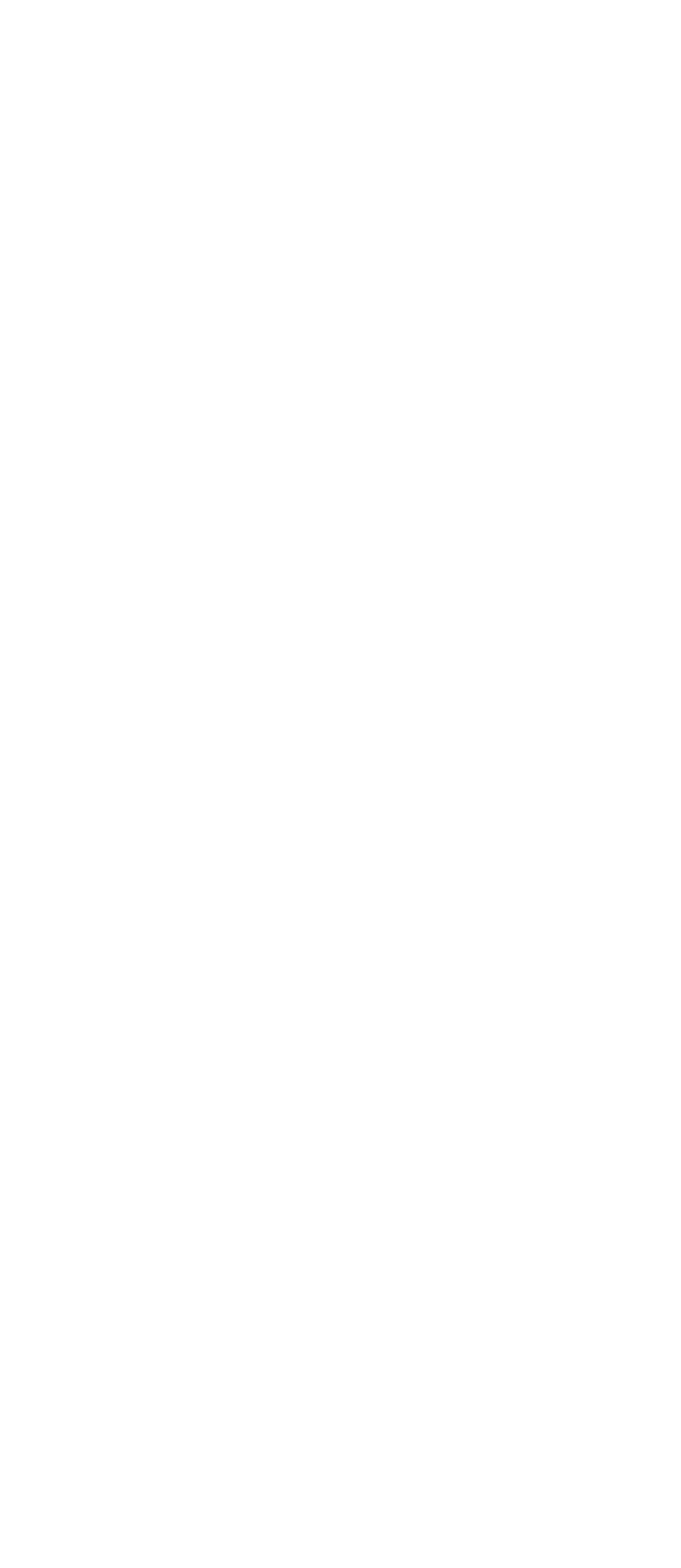What is the minimum value for 'Number of Full Time Equivalent Employees'?
Using the image as a reference, answer with just one word or a short phrase.

0